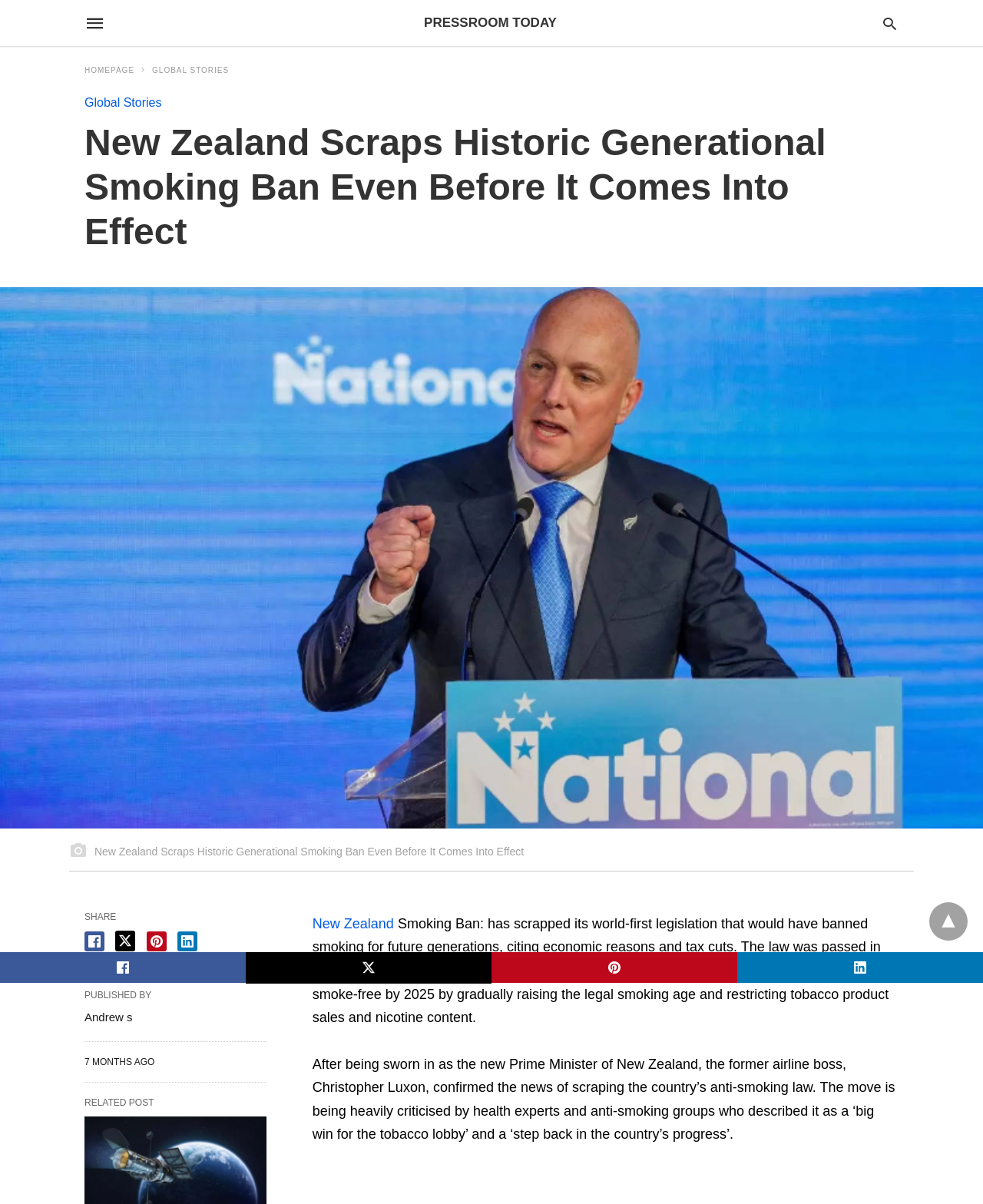Determine the bounding box coordinates of the UI element described by: "aria-label="linkedin share"".

[0.181, 0.773, 0.201, 0.79]